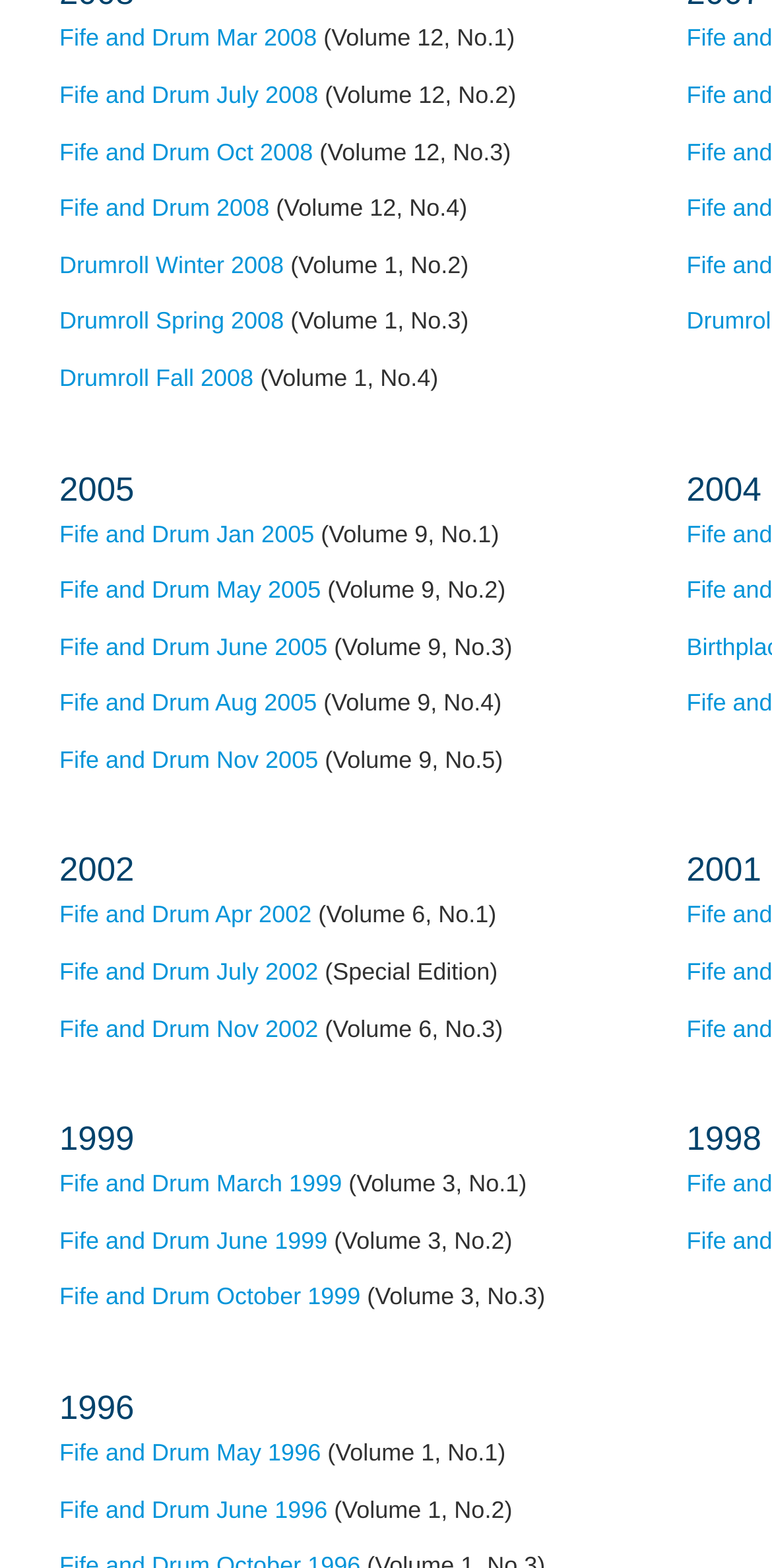Determine the bounding box coordinates of the section to be clicked to follow the instruction: "view Fife and Drum Apr 2002". The coordinates should be given as four float numbers between 0 and 1, formatted as [left, top, right, bottom].

[0.077, 0.575, 0.404, 0.593]